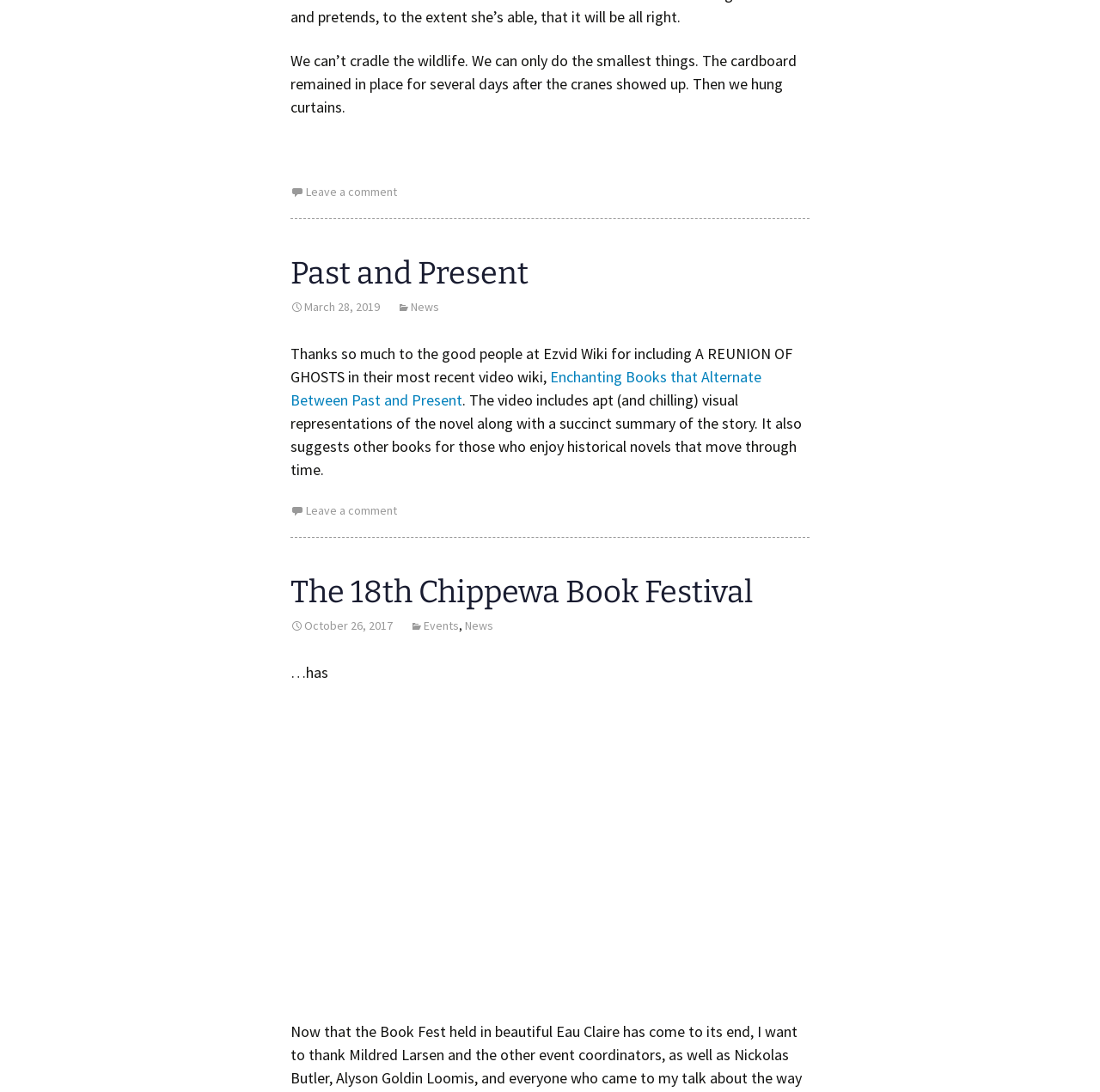Indicate the bounding box coordinates of the element that needs to be clicked to satisfy the following instruction: "Leave a comment". The coordinates should be four float numbers between 0 and 1, i.e., [left, top, right, bottom].

[0.264, 0.168, 0.361, 0.183]